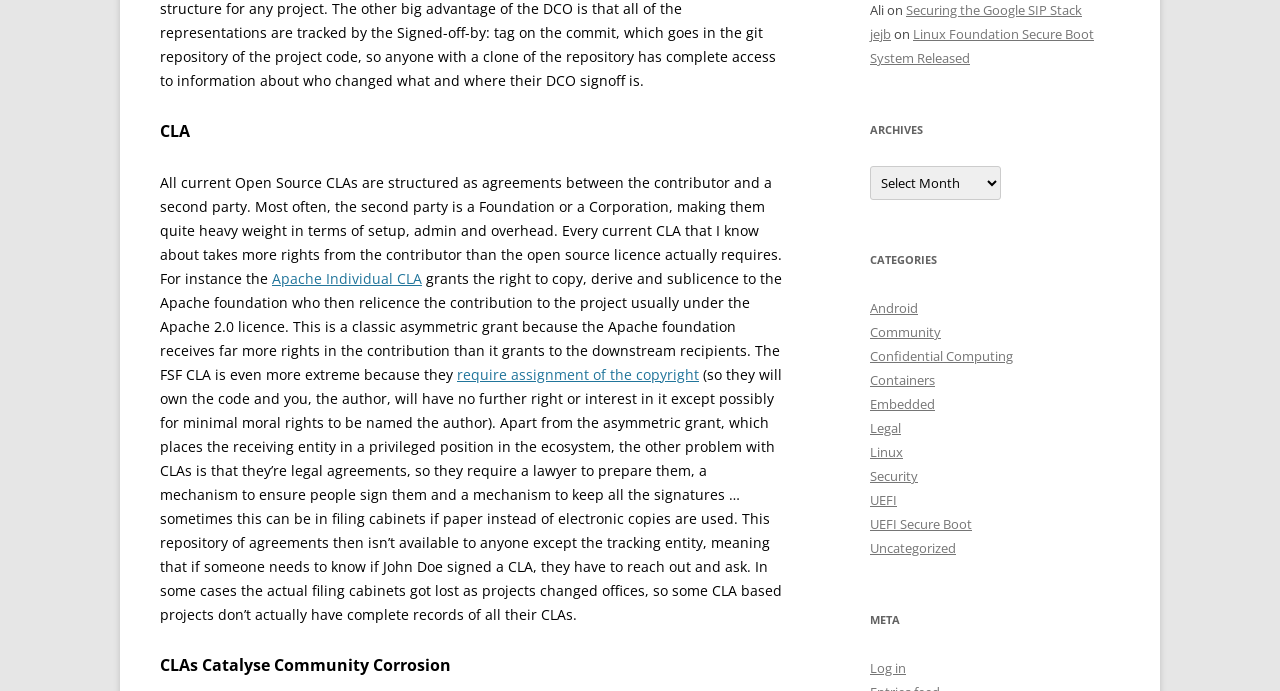Determine the bounding box coordinates of the clickable region to execute the instruction: "Select an option from the 'Archives' combobox". The coordinates should be four float numbers between 0 and 1, denoted as [left, top, right, bottom].

[0.68, 0.241, 0.782, 0.29]